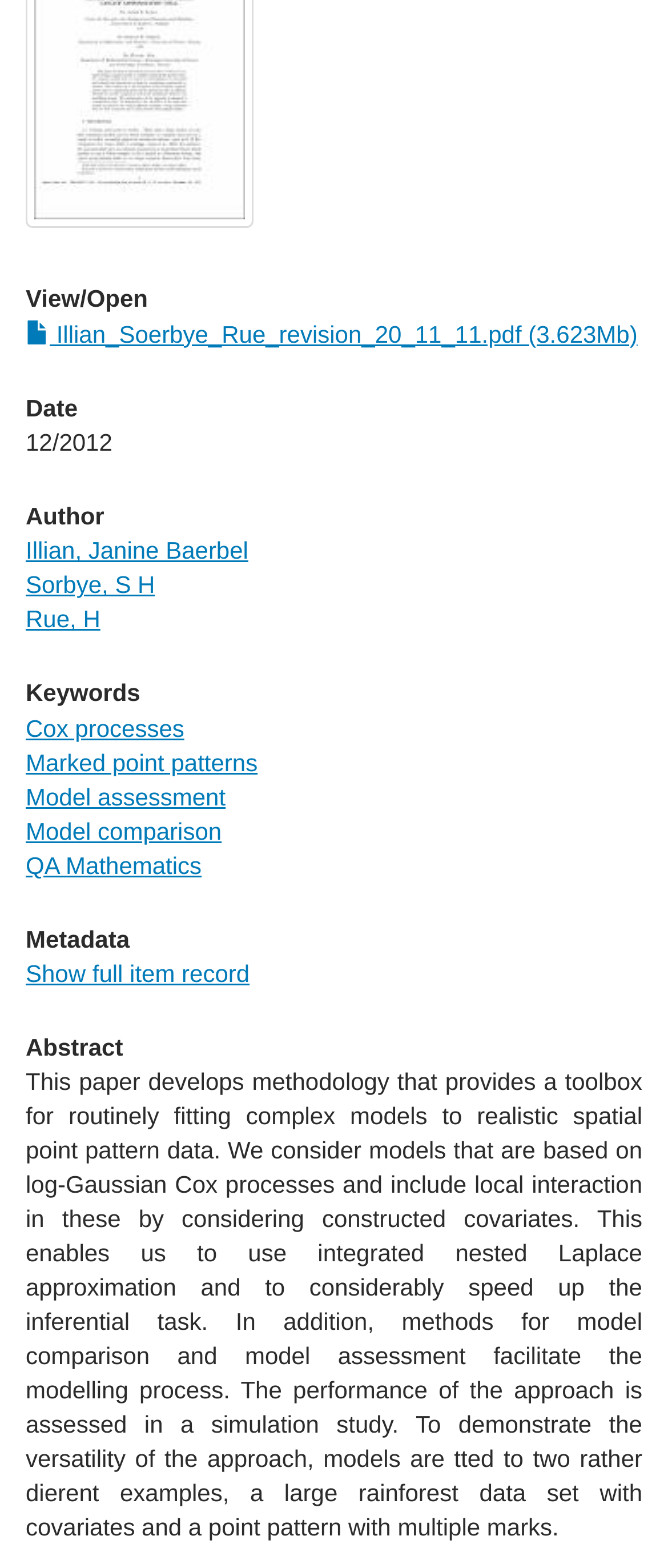Locate the bounding box coordinates of the UI element described by: "Model comparison". The bounding box coordinates should consist of four float numbers between 0 and 1, i.e., [left, top, right, bottom].

[0.038, 0.521, 0.332, 0.538]